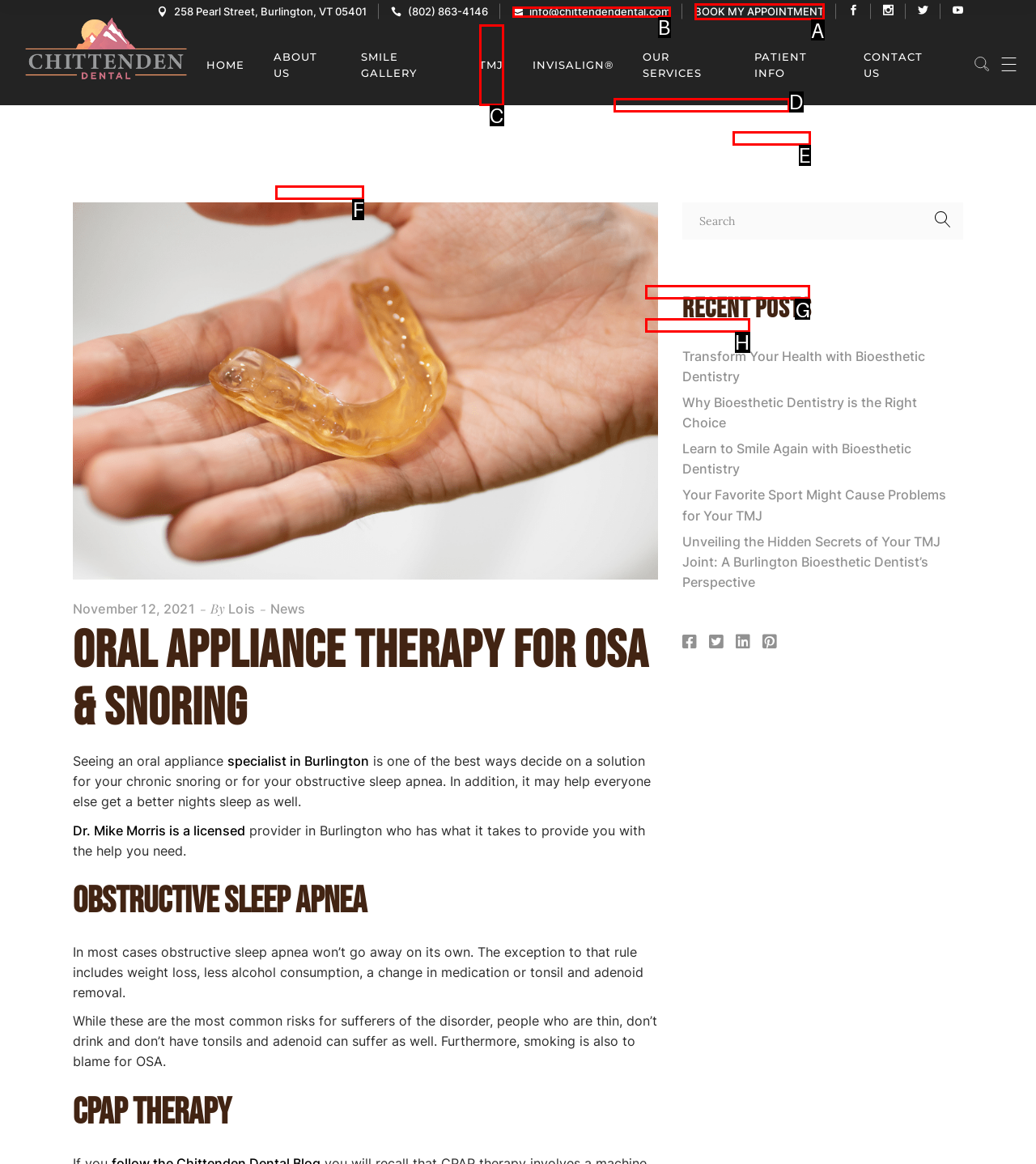Select the appropriate HTML element to click for the following task: Learn about DENTAL SLEEP MEDICINE
Answer with the letter of the selected option from the given choices directly.

G